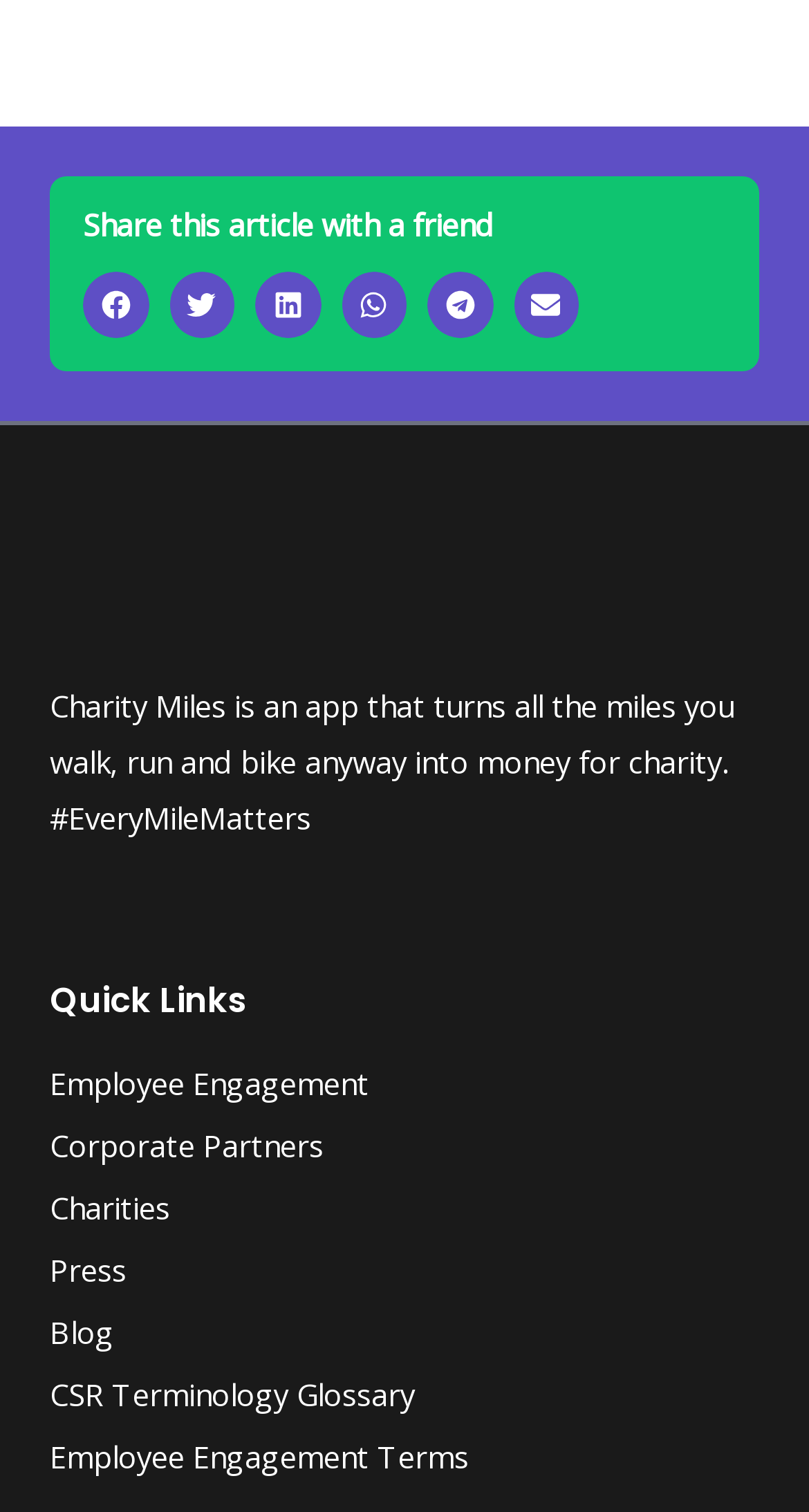Observe the image and answer the following question in detail: How many quick links are available on this webpage?

I counted the number of links under the 'Quick Links' heading, which are 'Employee Engagement', 'Corporate Partners', 'Charities', 'Press', 'Blog', 'CSR Terminology Glossary', and 'Employee Engagement Terms'. Therefore, there are 8 quick links available on this webpage.